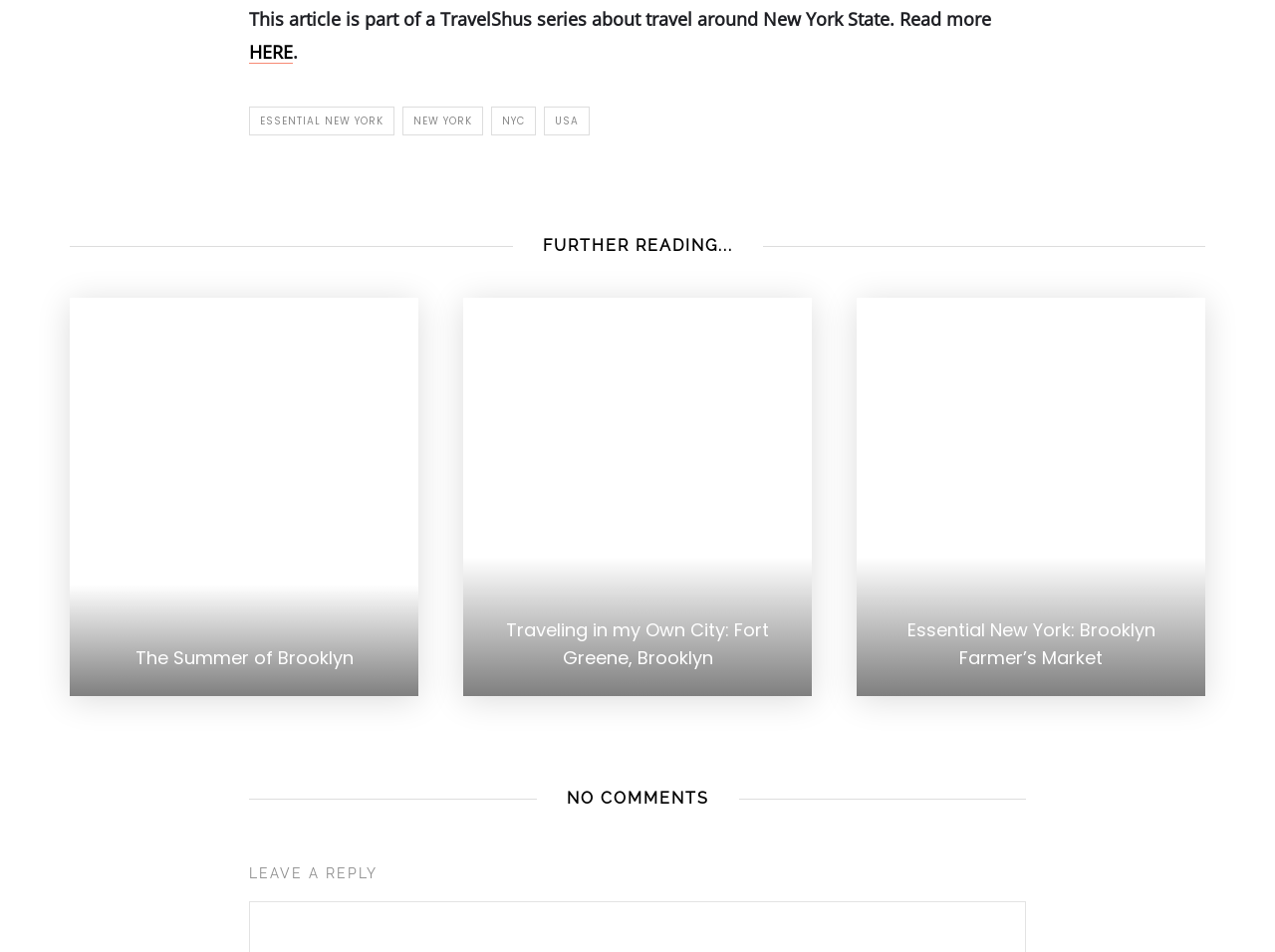Could you specify the bounding box coordinates for the clickable section to complete the following instruction: "View The Summer of Brooklyn article"?

[0.106, 0.678, 0.277, 0.704]